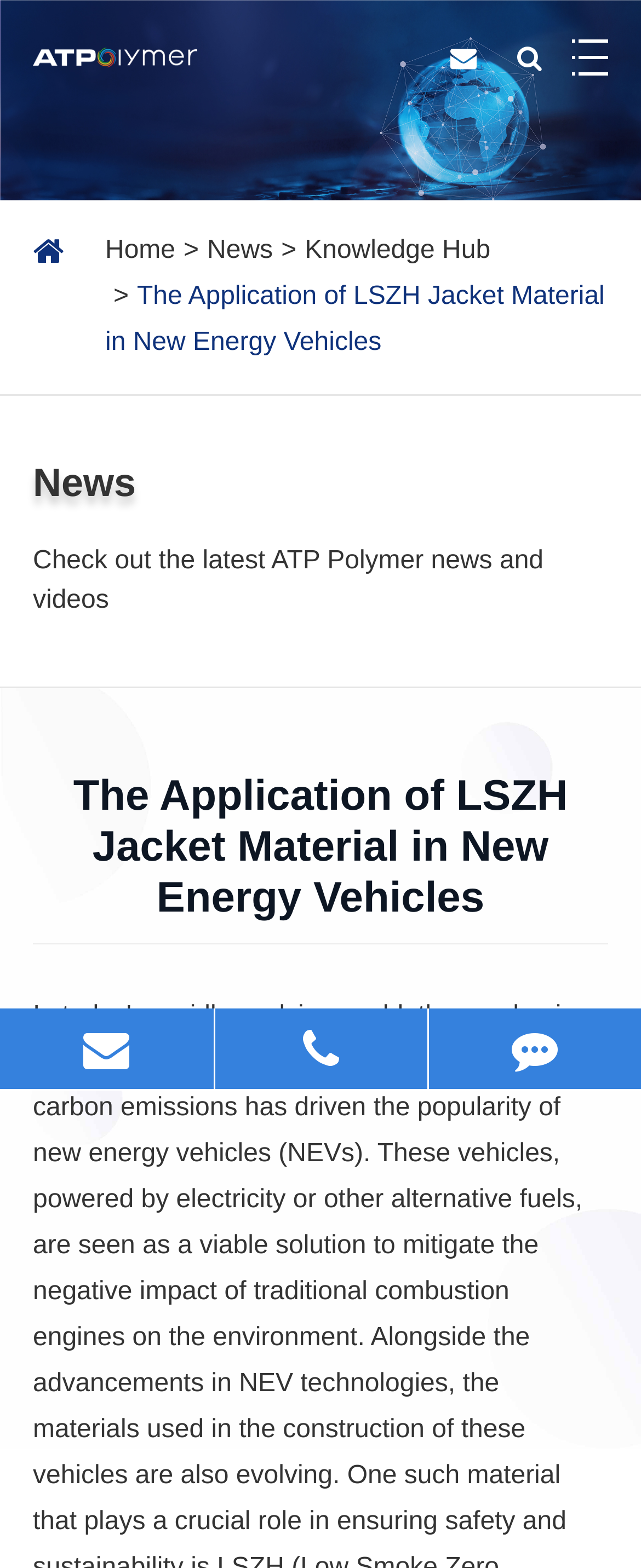Given the description: "Knowledge Hub", determine the bounding box coordinates of the UI element. The coordinates should be formatted as four float numbers between 0 and 1, [left, top, right, bottom].

[0.475, 0.151, 0.765, 0.169]